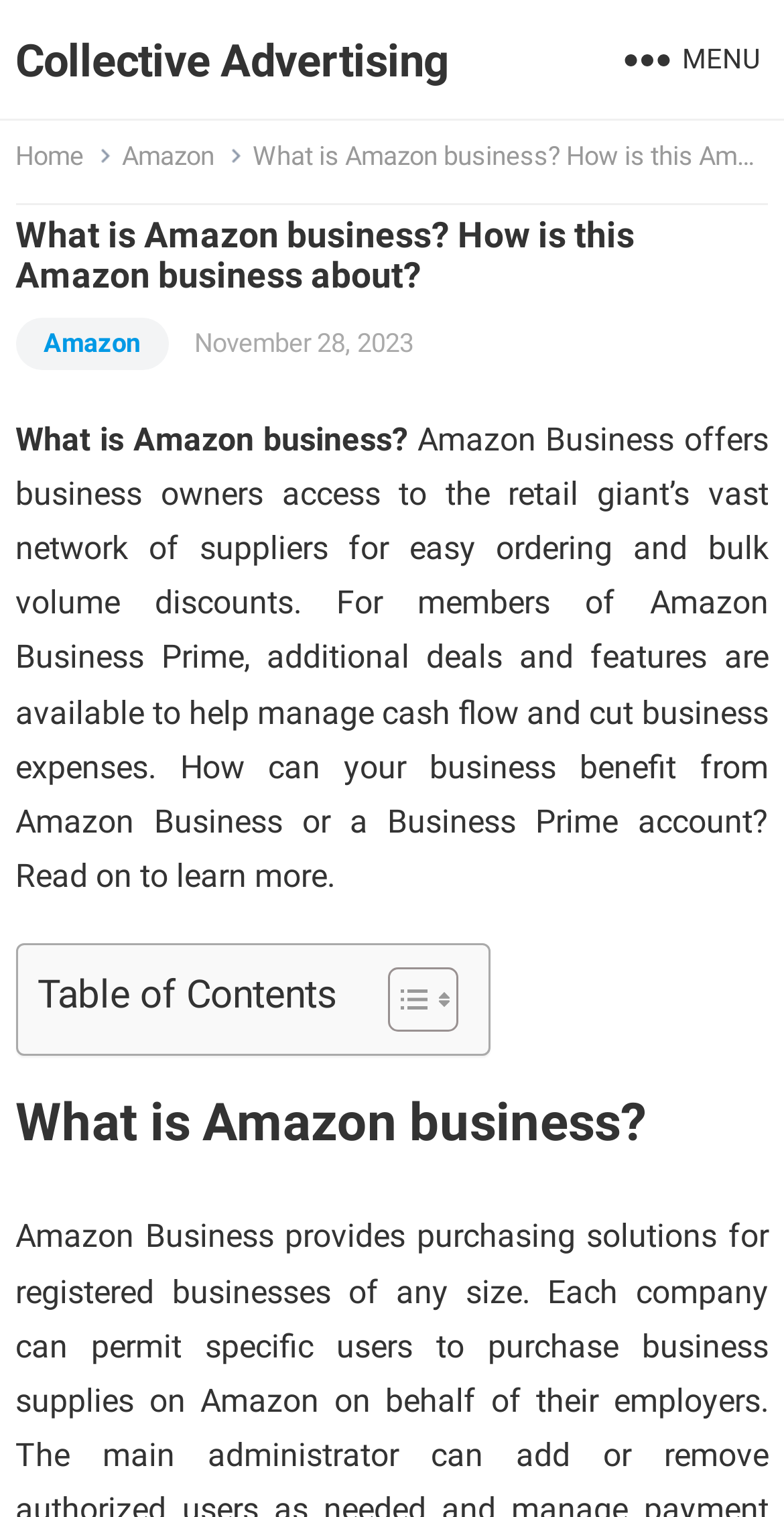Given the element description "Amazon", identify the bounding box of the corresponding UI element.

[0.02, 0.21, 0.215, 0.244]